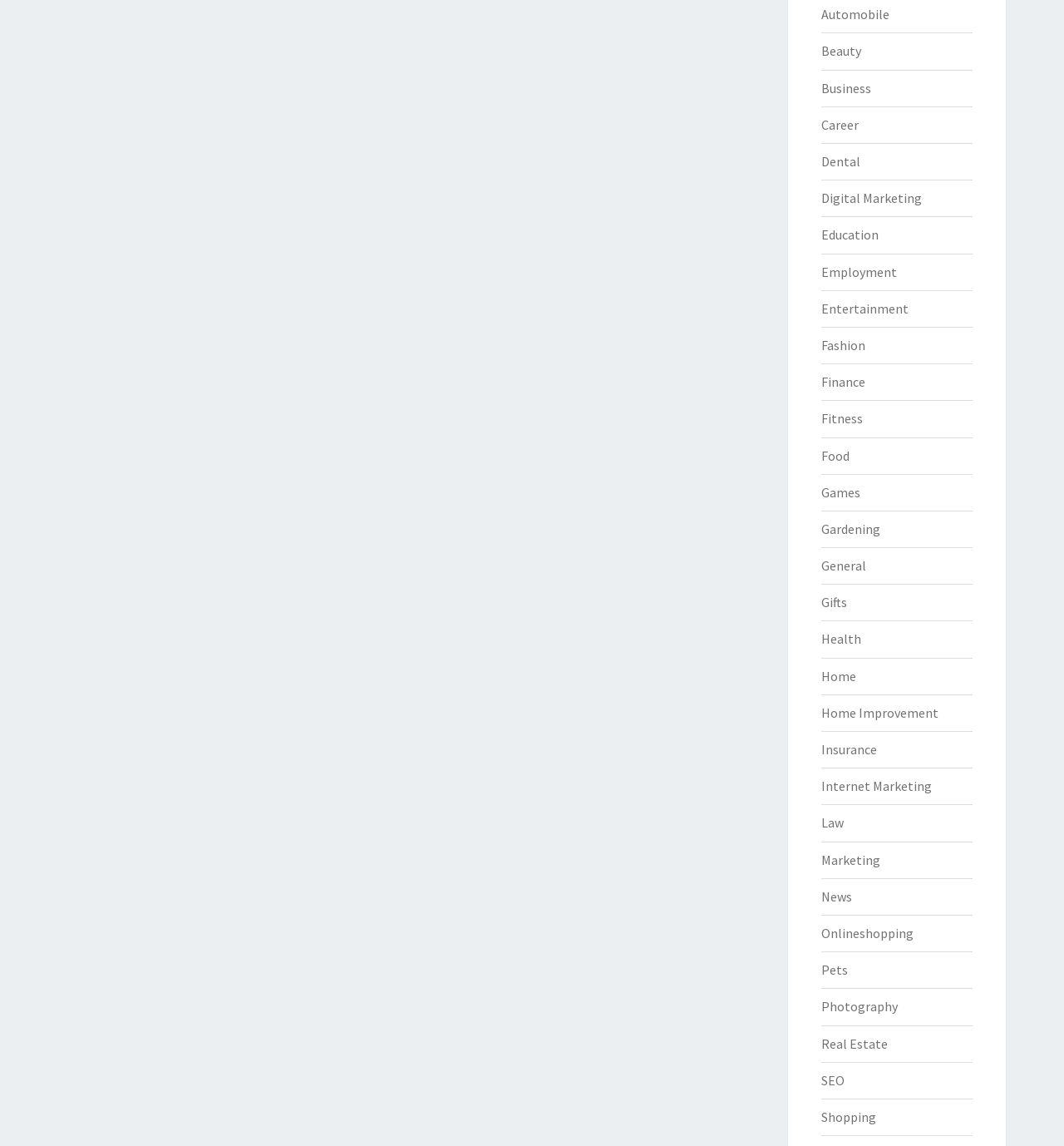Respond with a single word or phrase:
How many category links are there?

30